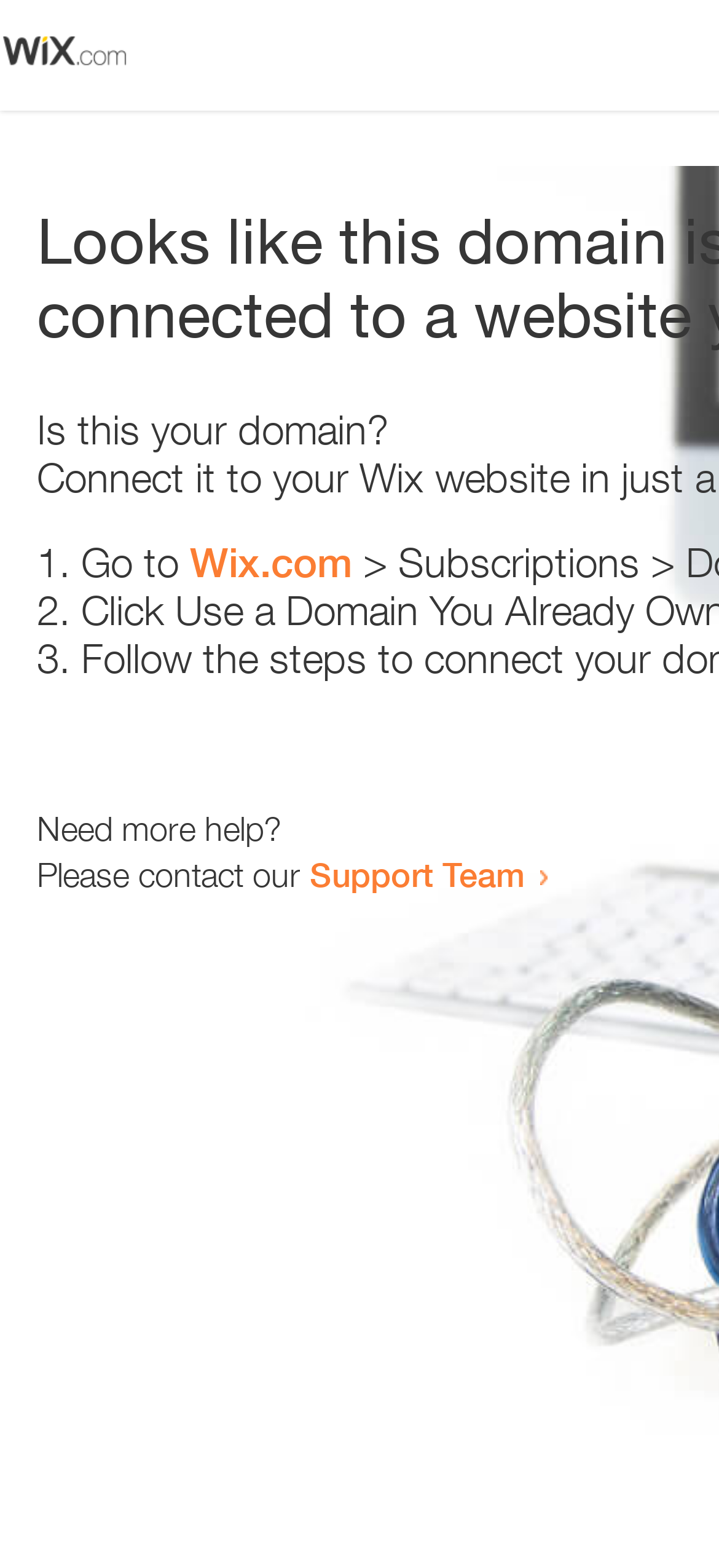Bounding box coordinates are specified in the format (top-left x, top-left y, bottom-right x, bottom-right y). All values are floating point numbers bounded between 0 and 1. Please provide the bounding box coordinate of the region this sentence describes: Support Team

[0.431, 0.544, 0.731, 0.57]